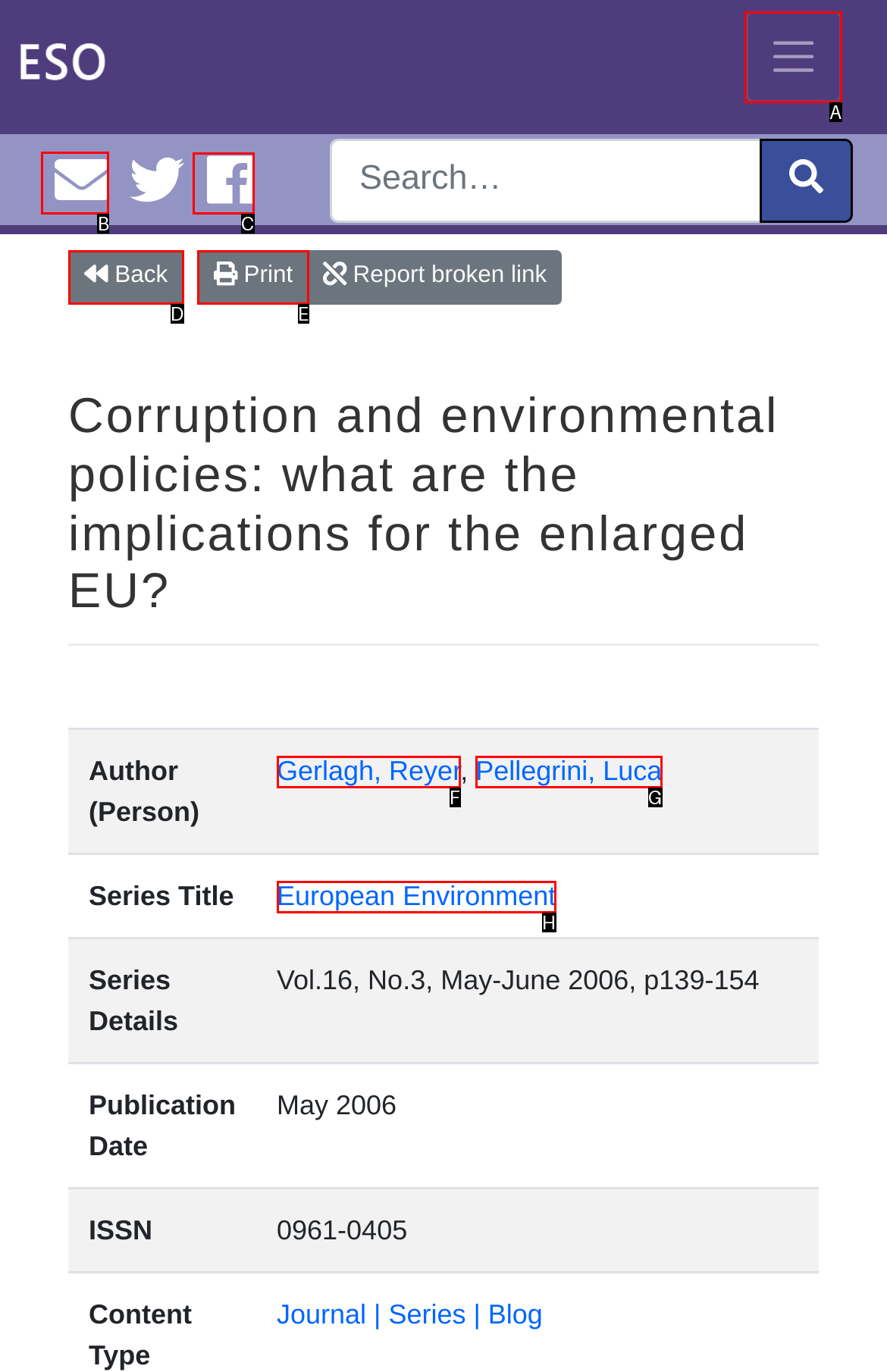What option should you select to complete this task: Email EuroInfoHub? Indicate your answer by providing the letter only.

B